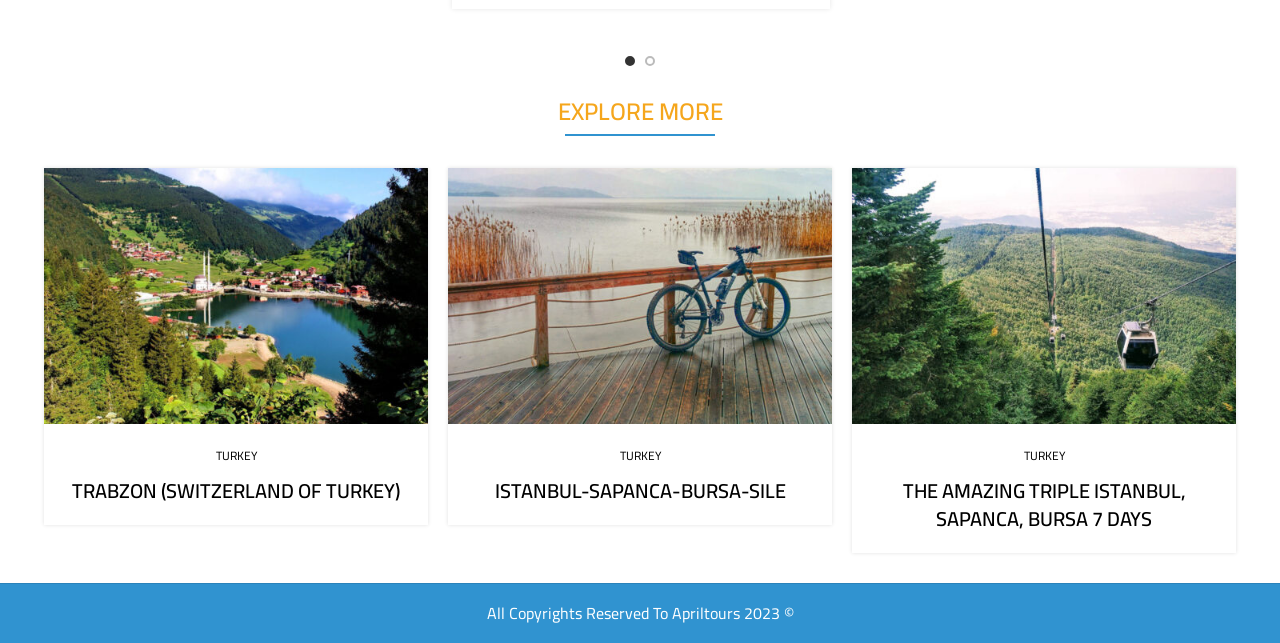Given the description of the UI element: "ISTANBUL-SAPANCA-BURSA-SILE", predict the bounding box coordinates in the form of [left, top, right, bottom], with each value being a float between 0 and 1.

[0.386, 0.734, 0.614, 0.791]